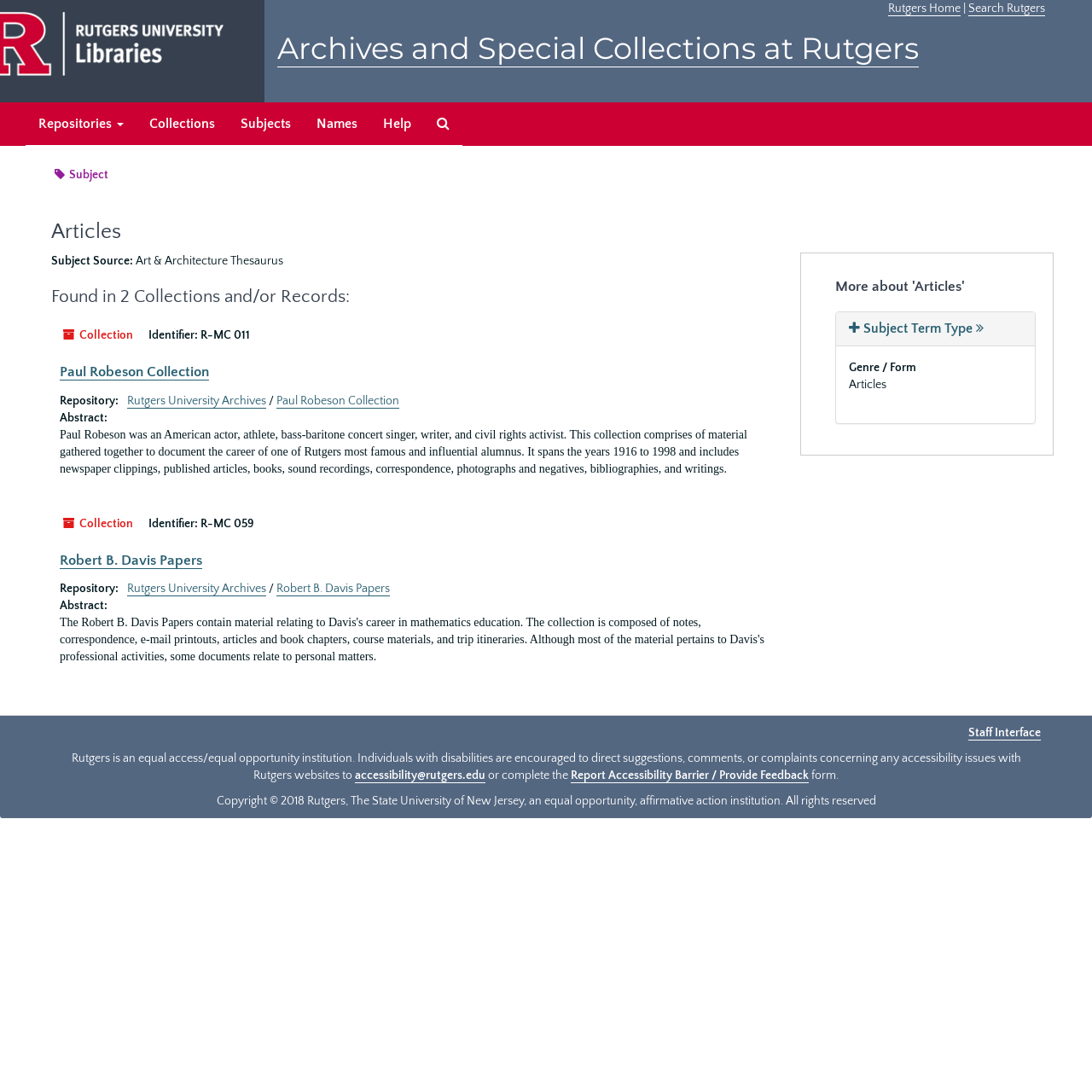What is the name of the collection with identifier R-MC 011?
Refer to the image and give a detailed response to the question.

I found the answer by looking at the section with the heading 'Found in 2 Collections and/or Records:' and then finding the collection with the identifier R-MC 011, which is the Paul Robeson Collection.